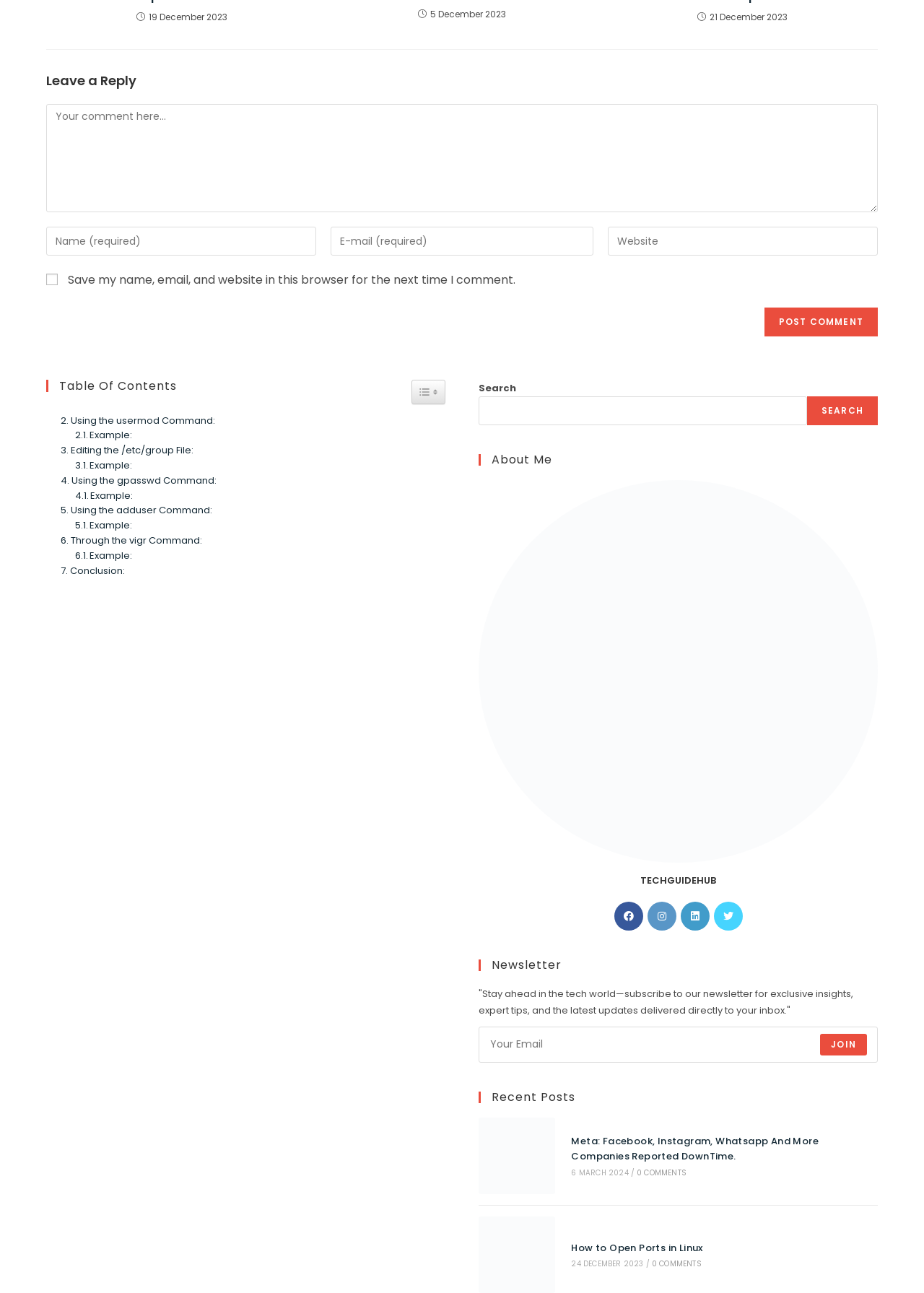Analyze the image and give a detailed response to the question:
How many social media links are in the 'About Me' section?

The 'About Me' section contains 4 social media links, which are 'Facebook', 'Instagram', 'LinkedIn', and 'X'.